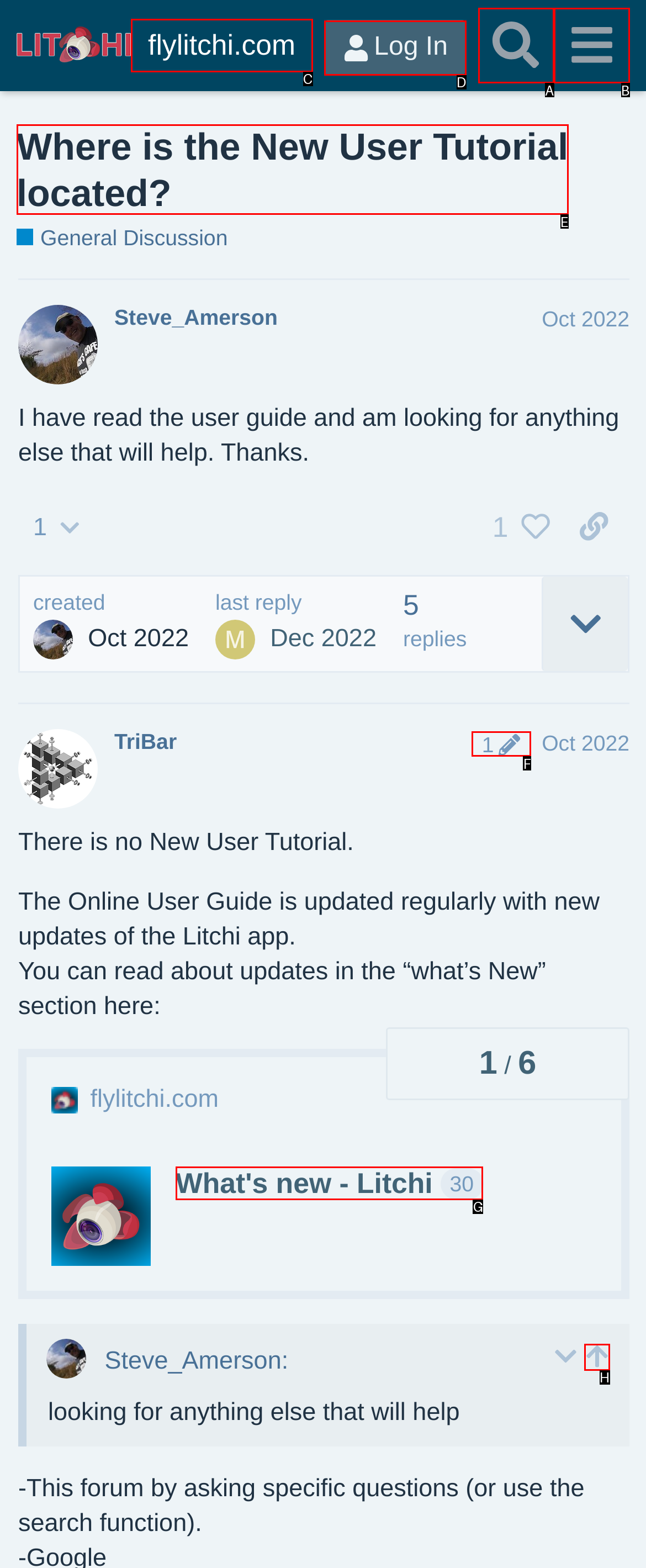Choose the HTML element you need to click to achieve the following task: Click to view the quoted post
Respond with the letter of the selected option from the given choices directly.

H